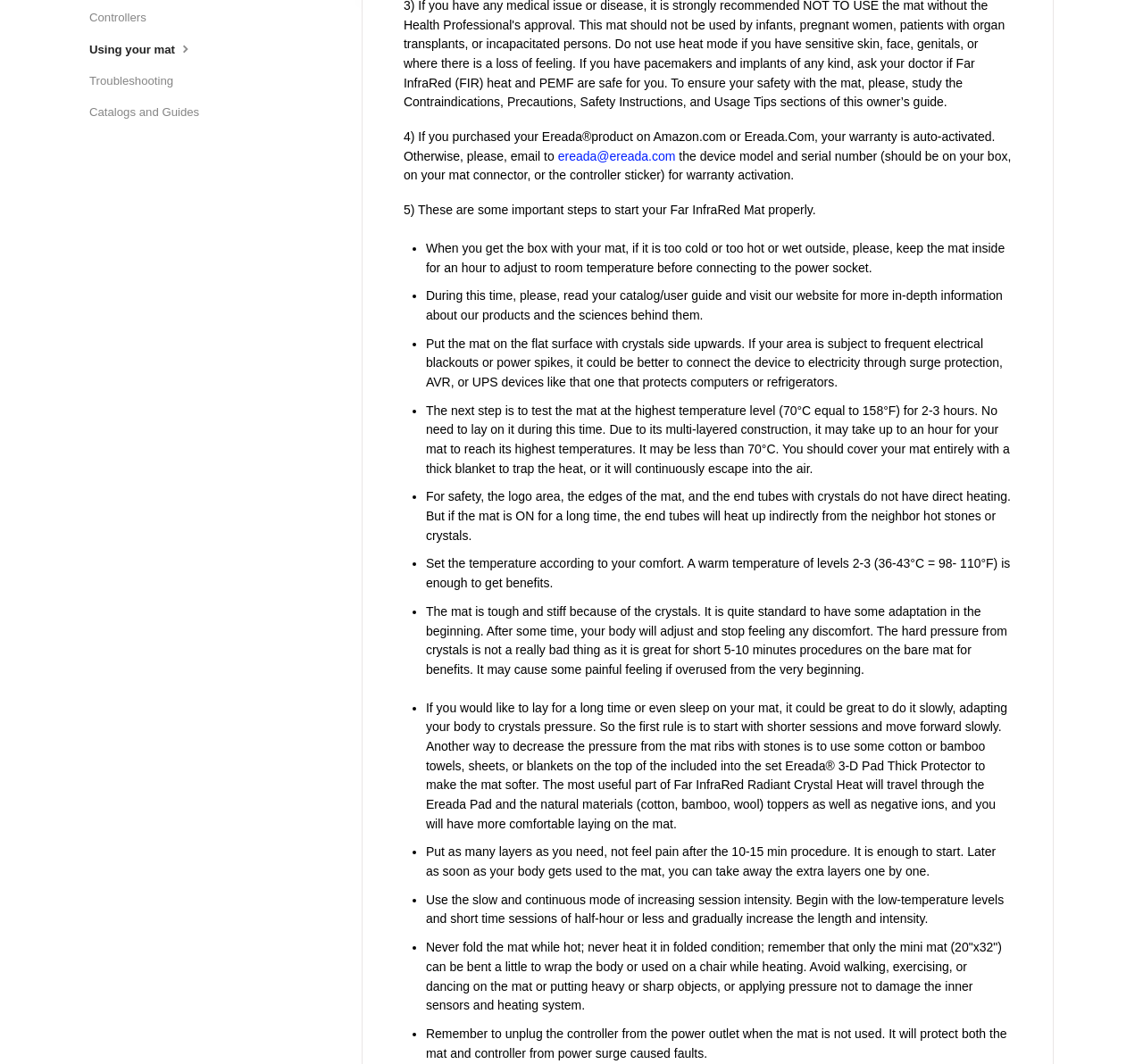Determine the bounding box coordinates for the HTML element mentioned in the following description: "Catalogs and Guides". The coordinates should be a list of four floats ranging from 0 to 1, represented as [left, top, right, bottom].

[0.078, 0.092, 0.186, 0.119]